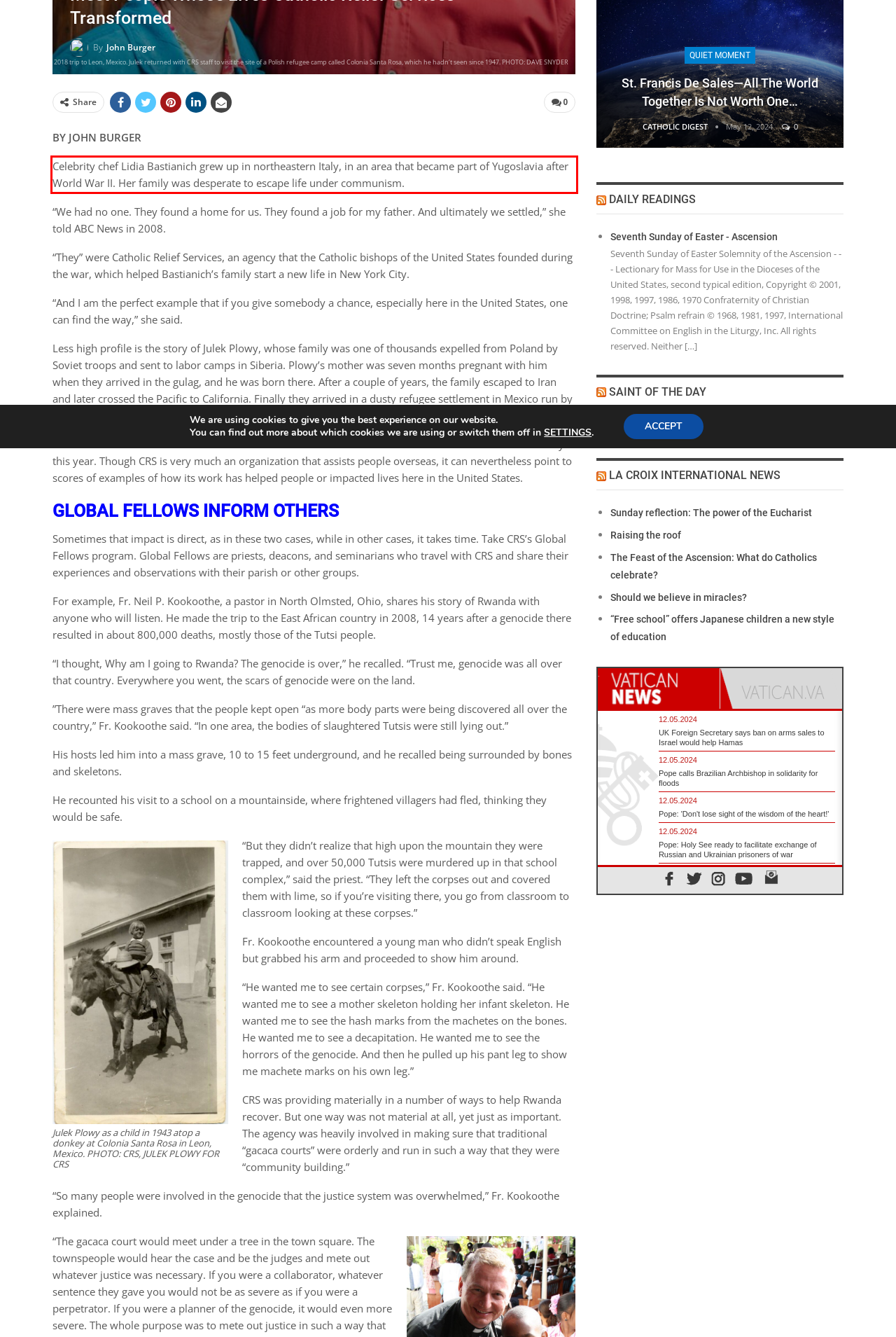You have a screenshot of a webpage, and there is a red bounding box around a UI element. Utilize OCR to extract the text within this red bounding box.

Celebrity chef Lidia Bastianich grew up in northeastern Italy, in an area that became part of Yugoslavia after World War II. Her family was desperate to escape life under communism.